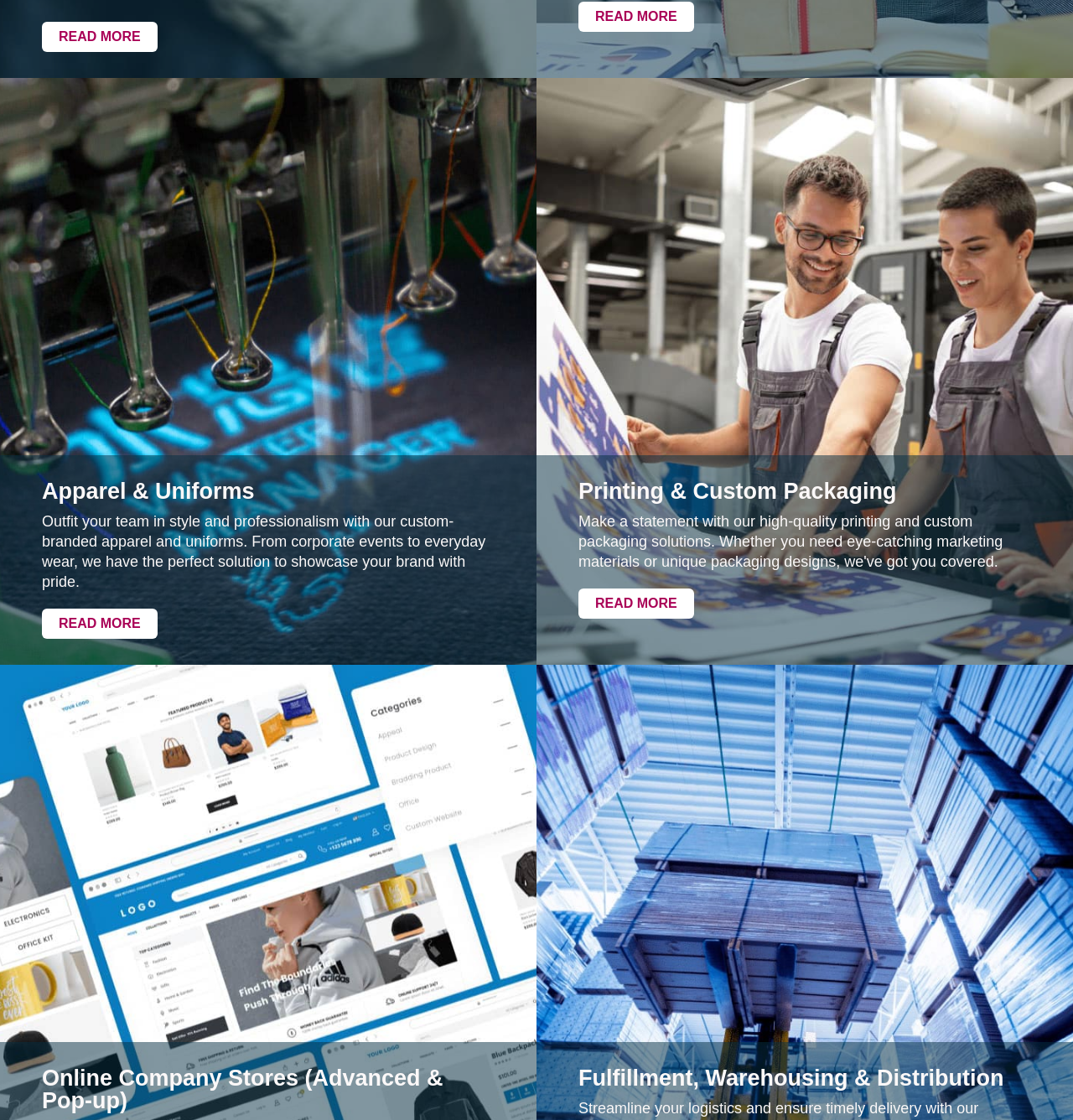Bounding box coordinates are given in the format (top-left x, top-left y, bottom-right x, bottom-right y). All values should be floating point numbers between 0 and 1. Provide the bounding box coordinate for the UI element described as: Printing & Custom Packaging

[0.539, 0.429, 0.961, 0.449]